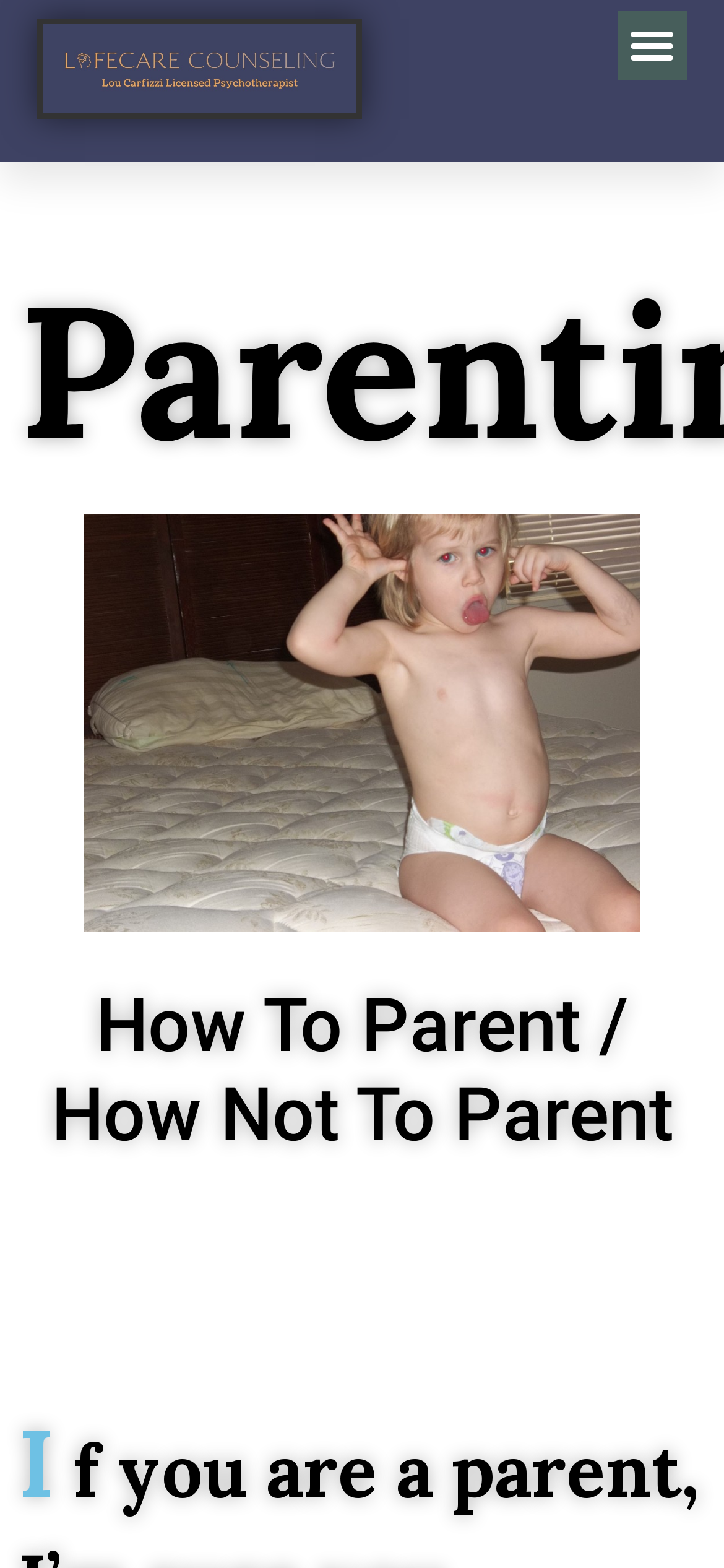Is the menu toggle button expanded?
Based on the image, give a one-word or short phrase answer.

No